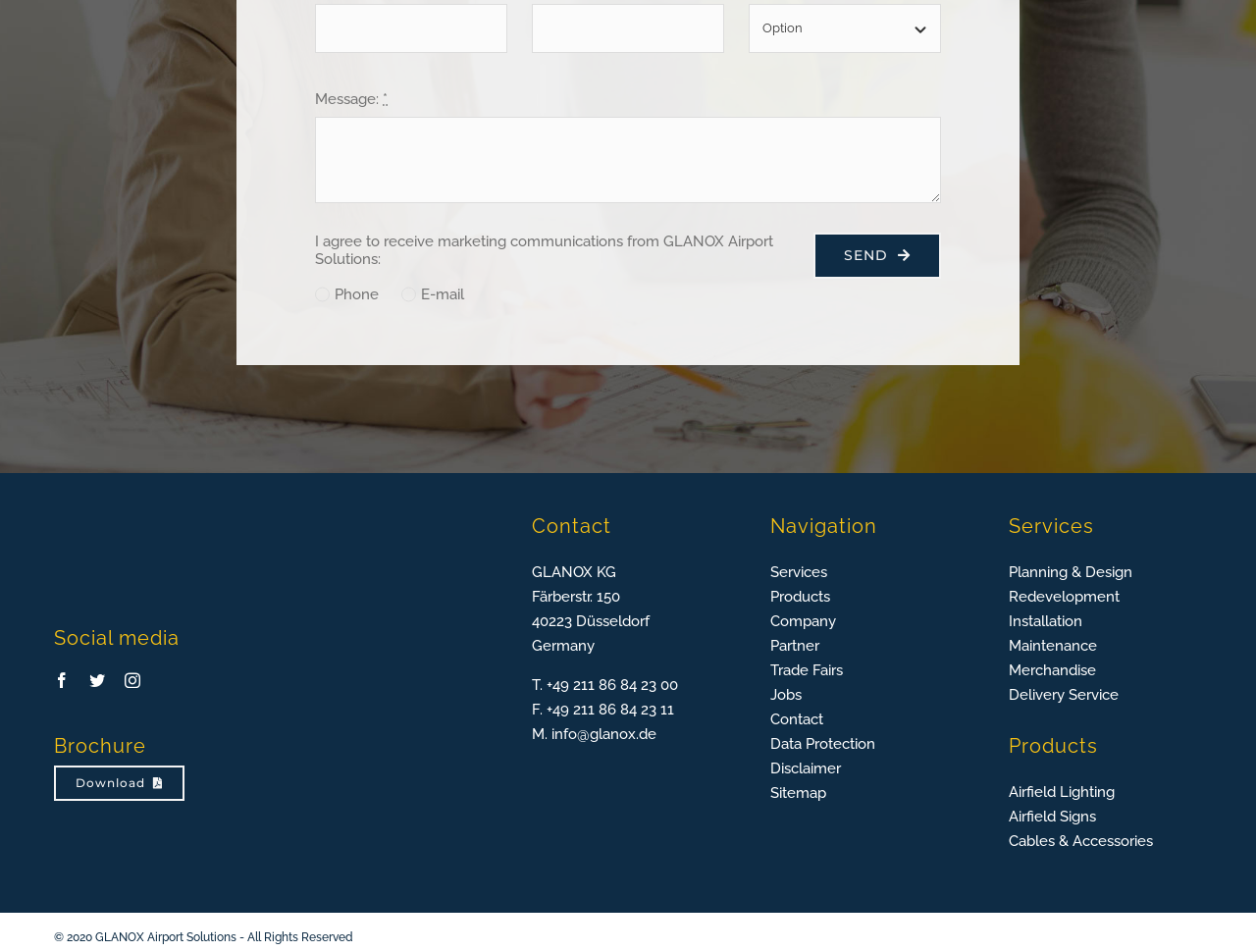Identify the bounding box coordinates of the section that should be clicked to achieve the task described: "Enter E-Mail Address".

[0.251, 0.004, 0.404, 0.055]